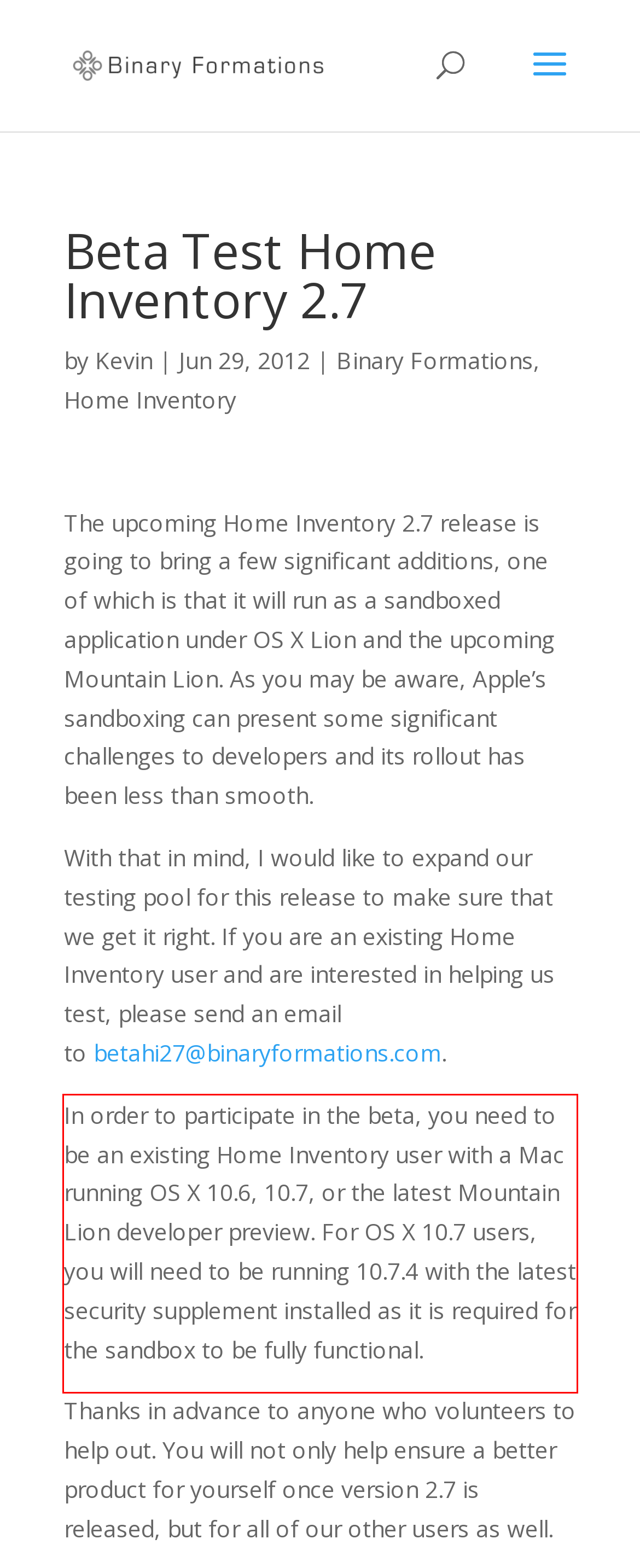Within the screenshot of the webpage, there is a red rectangle. Please recognize and generate the text content inside this red bounding box.

In order to participate in the beta, you need to be an existing Home Inventory user with a Mac running OS X 10.6, 10.7, or the latest Mountain Lion developer preview. For OS X 10.7 users, you will need to be running 10.7.4 with the latest security supplement installed as it is required for the sandbox to be fully functional.